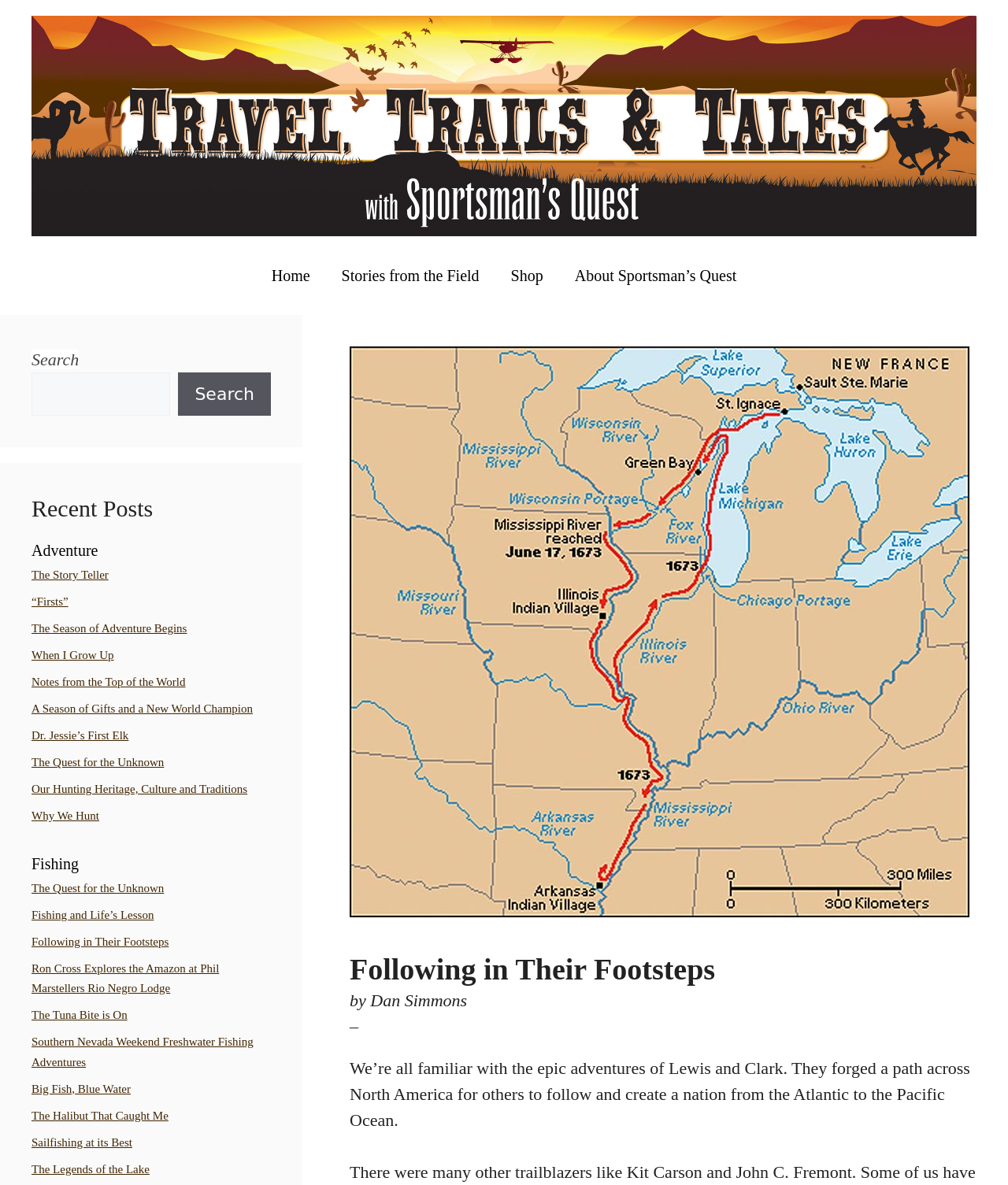Find the bounding box coordinates of the element I should click to carry out the following instruction: "Read the 'Following in Their Footsteps' story".

[0.031, 0.789, 0.269, 0.8]